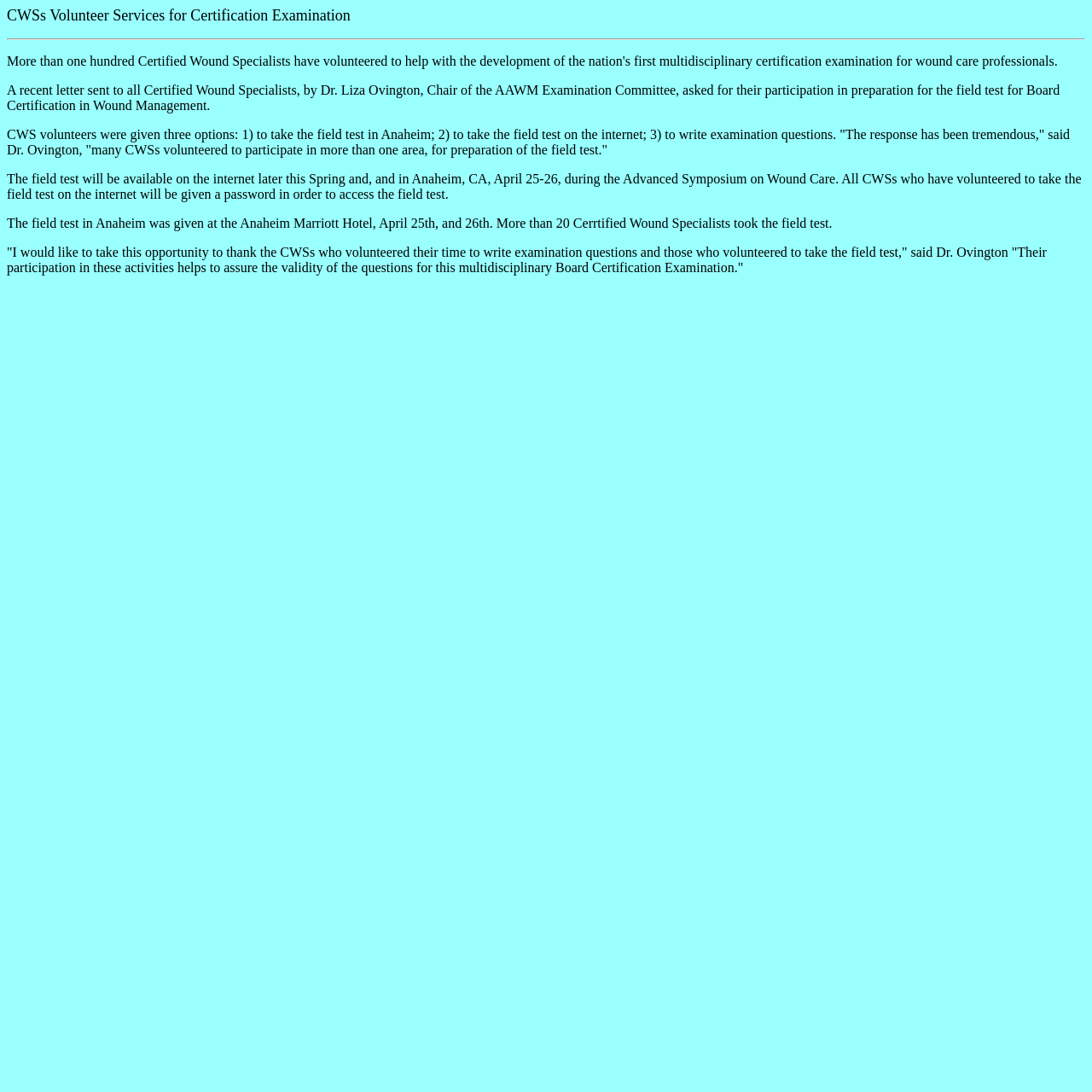Using the information shown in the image, answer the question with as much detail as possible: Where was the field test in Anaheim held?

The answer can be found in the fifth paragraph of the webpage, where it is mentioned that 'The field test in Anaheim was given at the Anaheim Marriott Hotel, April 25th, and 26th.'